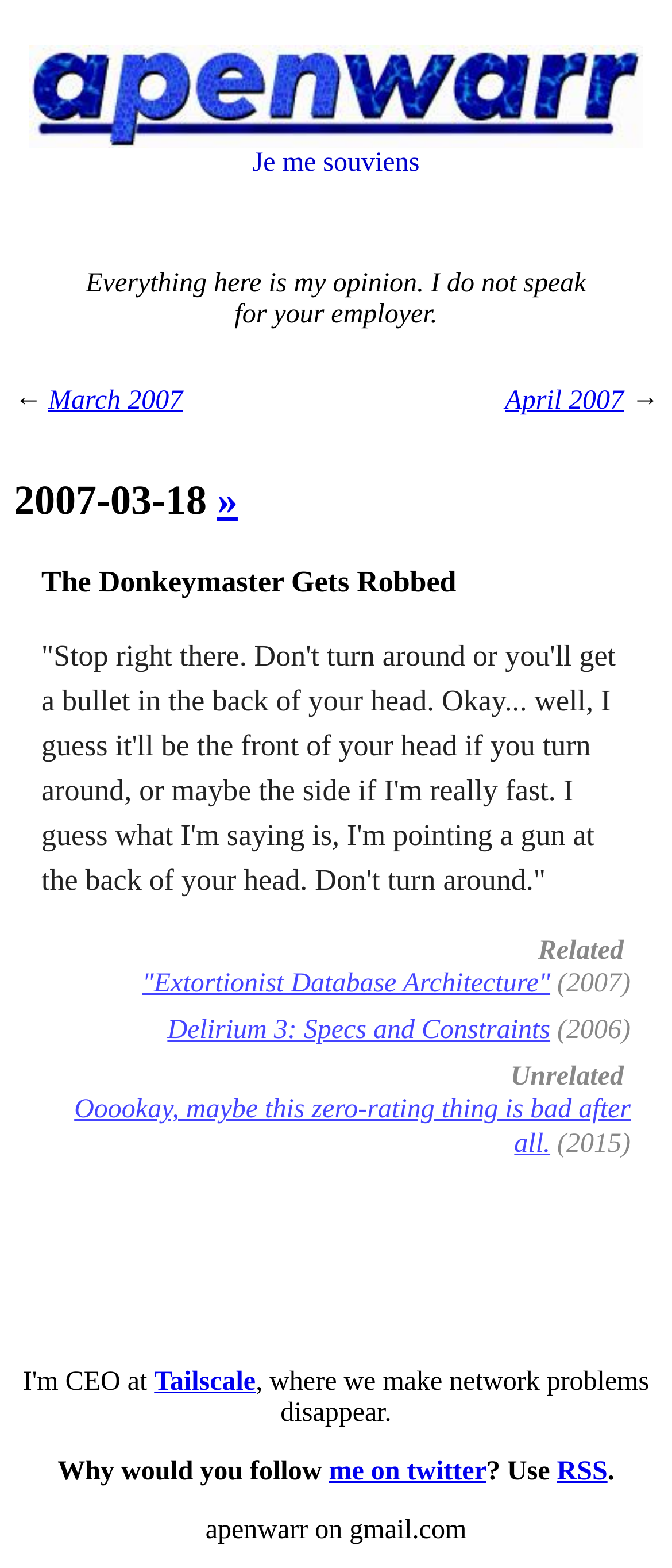Generate a detailed explanation of the webpage's features and information.

This webpage appears to be a personal blog or journal, with a humorous tone. At the top, there is a logo or icon on the left, accompanied by a link to the website's title, "The Donkeymaster Gets Robbed - apenwarr". Below this, there is a French phrase "Je me souviens" (meaning "I remember"). 

On the left side, there is a navigation menu with links to different months, including March 2007 and April 2007, with arrow symbols pointing to the previous and next months. 

The main content of the page is a blog post titled "The Donkeymaster Gets Robbed", with a humorous and threatening introduction. The post is quite long, taking up most of the page's content. 

Below the post, there are two sections labeled "Related" and "Unrelated", each containing links to other blog posts, including "Extortionist Database Architecture" and "Delirium 3: Specs and Constraints". 

At the bottom of the page, there is a footer section with links to the website's Twitter page, RSS feed, and contact information, including an email address. There is also a link to "Tailscale", a company that solves network problems, with a brief description.